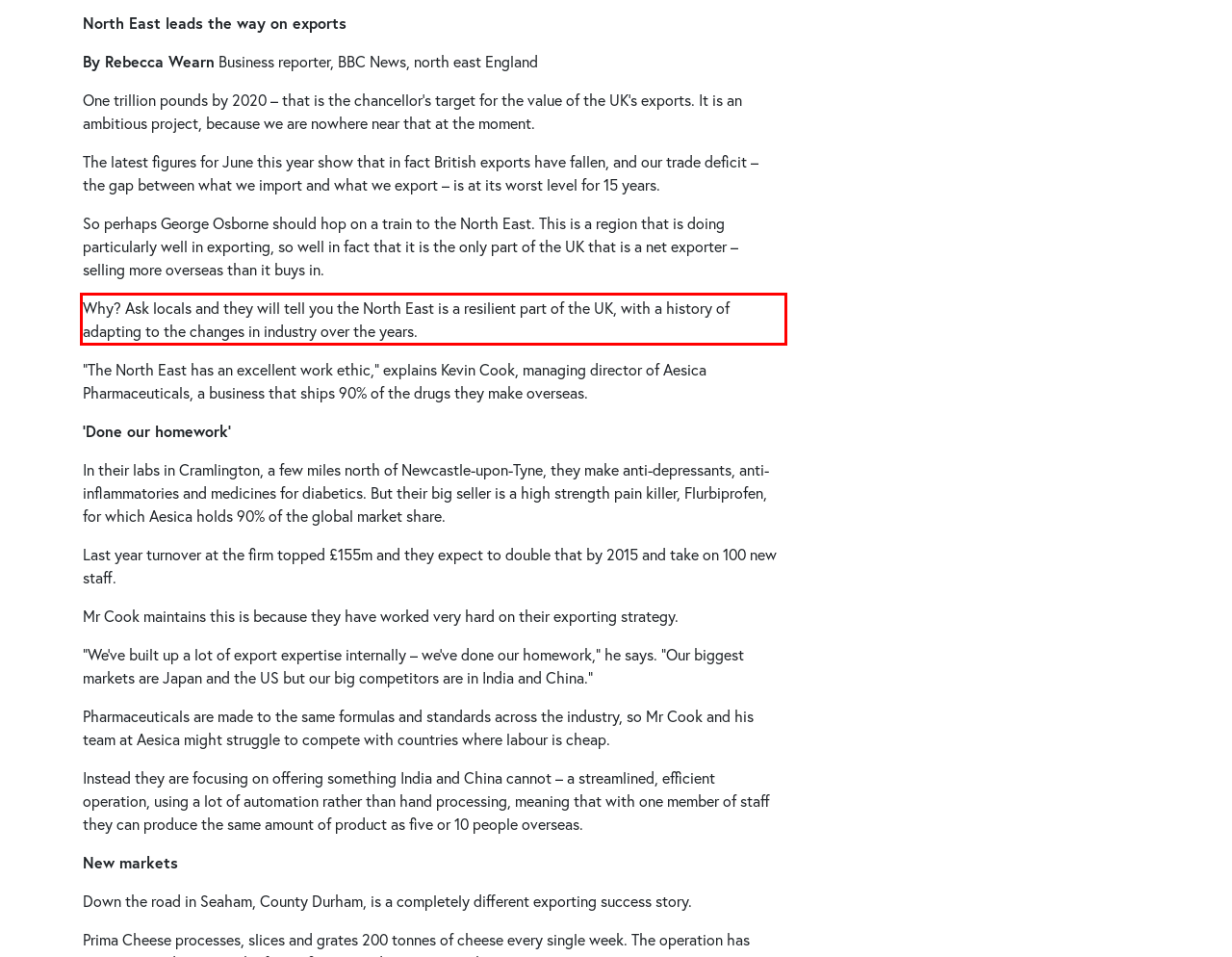Please perform OCR on the text content within the red bounding box that is highlighted in the provided webpage screenshot.

Why? Ask locals and they will tell you the North East is a resilient part of the UK, with a history of adapting to the changes in industry over the years.